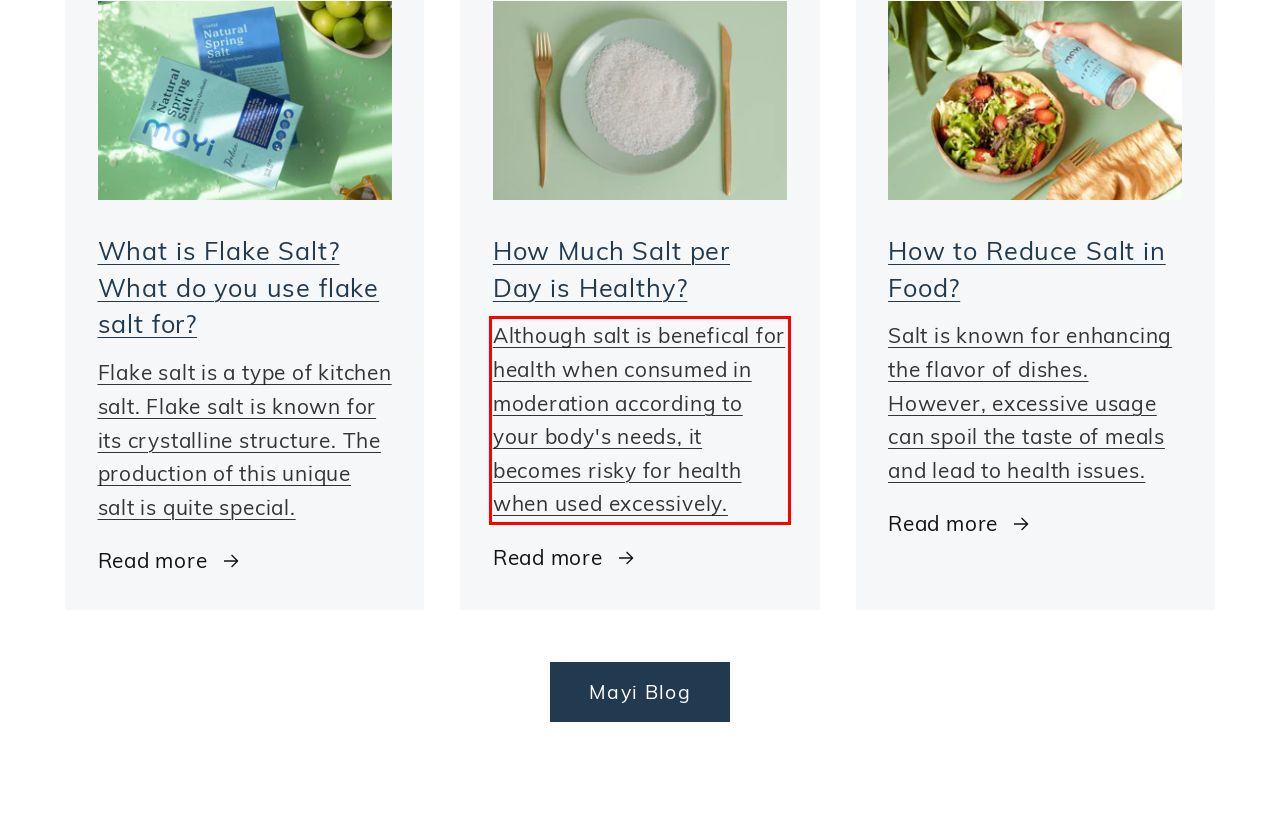Using the webpage screenshot, recognize and capture the text within the red bounding box.

Although salt is benefical for health when consumed in moderation according to your body's needs, it becomes risky for health when used excessively.